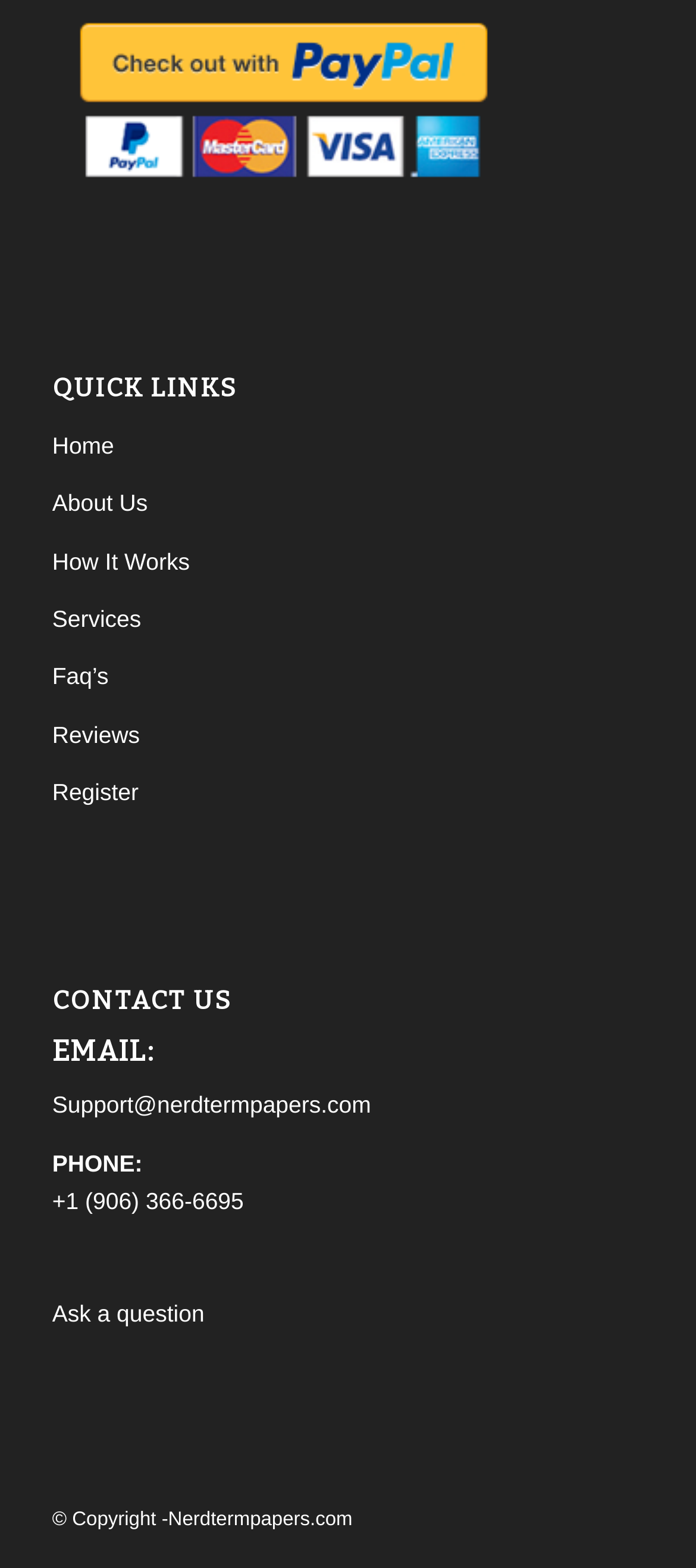Provide the bounding box coordinates for the area that should be clicked to complete the instruction: "Send an email to Support".

[0.075, 0.696, 0.533, 0.713]